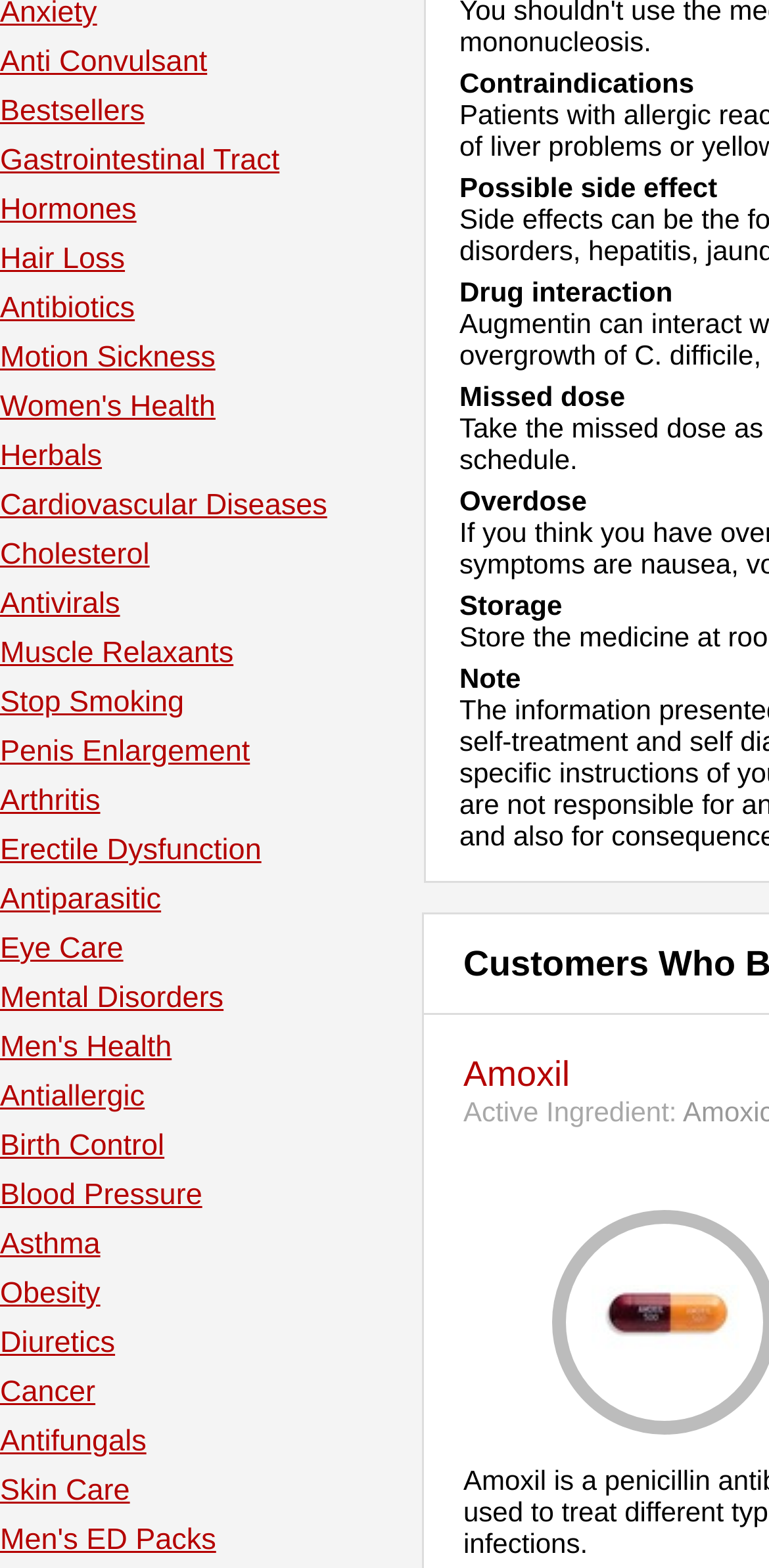Indicate the bounding box coordinates of the clickable region to achieve the following instruction: "Click on Women's Health."

[0.0, 0.249, 0.28, 0.27]